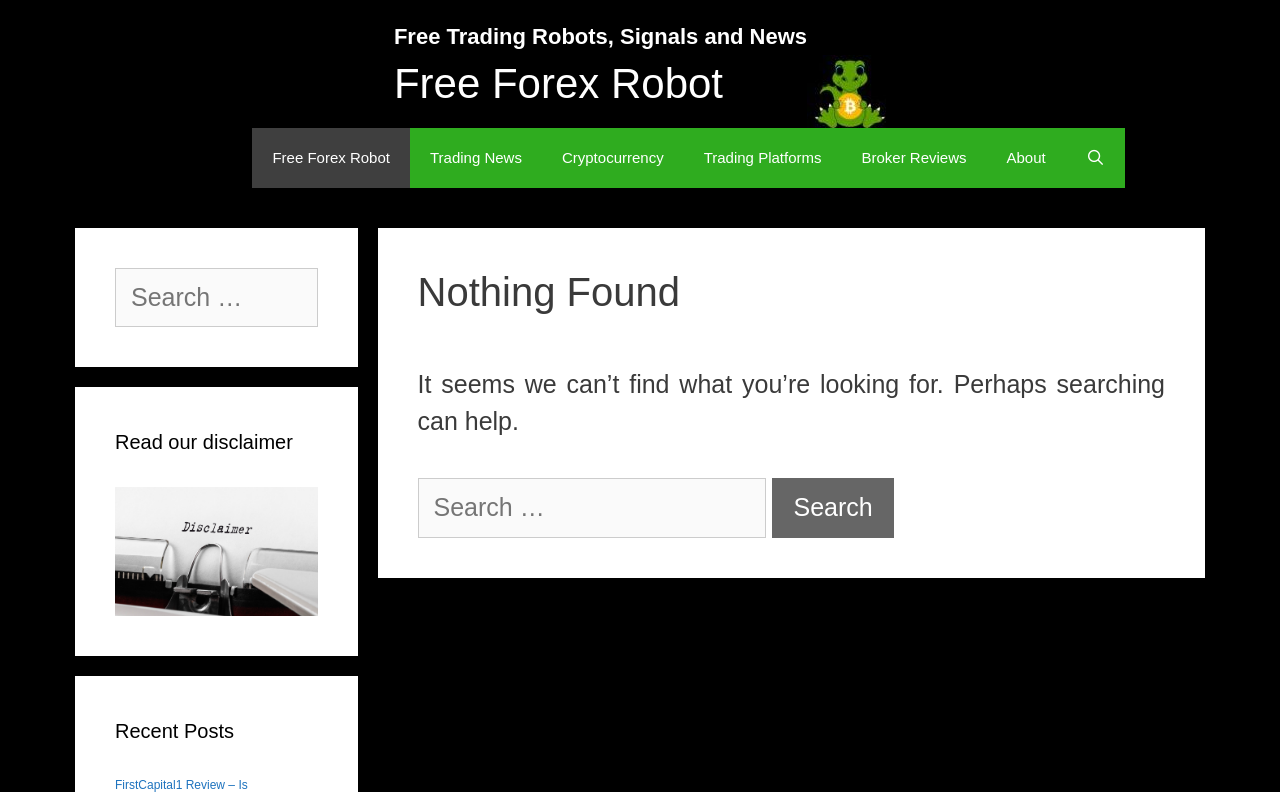Provide a thorough summary of the webpage.

The webpage is about free trading robots and signals, with a focus on forex trading. At the top, there is a banner that spans most of the width of the page, with a heading that reads "Free Trading Robots, Signals and News" in a prominent position. Below the banner, there is a navigation menu with seven links, including "Free Forex Robot", "Trading News", "Cryptocurrency", and others.

To the right of the navigation menu, there is a section with a static text that reads "Free Forex Robot". Next to it, there is a link with the same text, accompanied by an image. 

The main content of the page is divided into three sections. The first section has a heading that reads "Nothing Found", with a message below it that says "It seems we can’t find what you’re looking for. Perhaps searching can help." There is a search box below the message, with a button labeled "Search" to the right of it.

On the left side of the page, there are two complementary sections. The top one has a search box, while the bottom one has a heading that reads "Read our disclaimer" and a link below it. Further down, there is another heading that reads "Recent Posts".

Overall, the webpage appears to be a trading-related website with a focus on forex robots and signals, and provides navigation and search functionality to help users find what they are looking for.